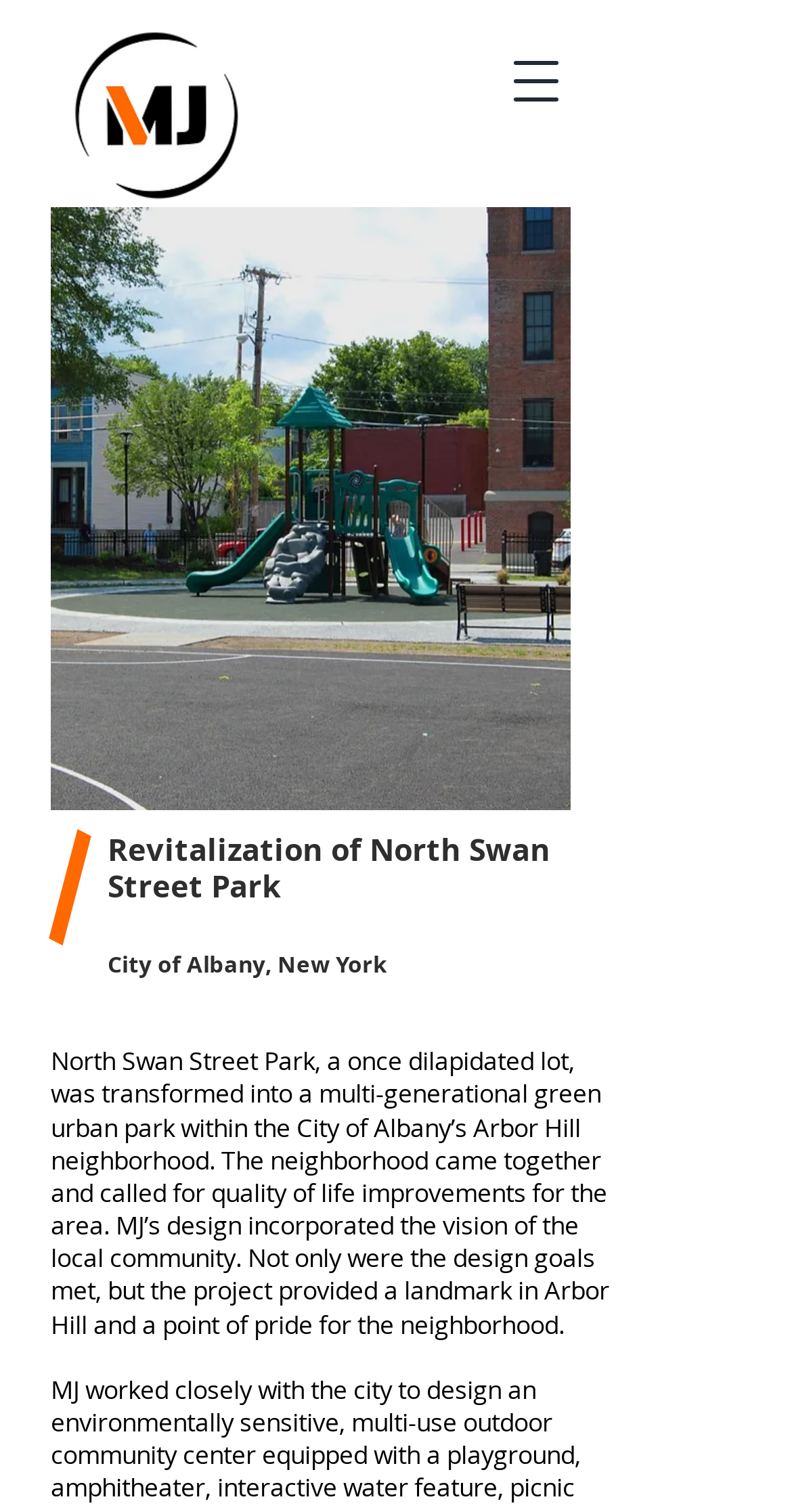What is the entity that designed the park?
Look at the image and respond with a one-word or short-phrase answer.

MJ